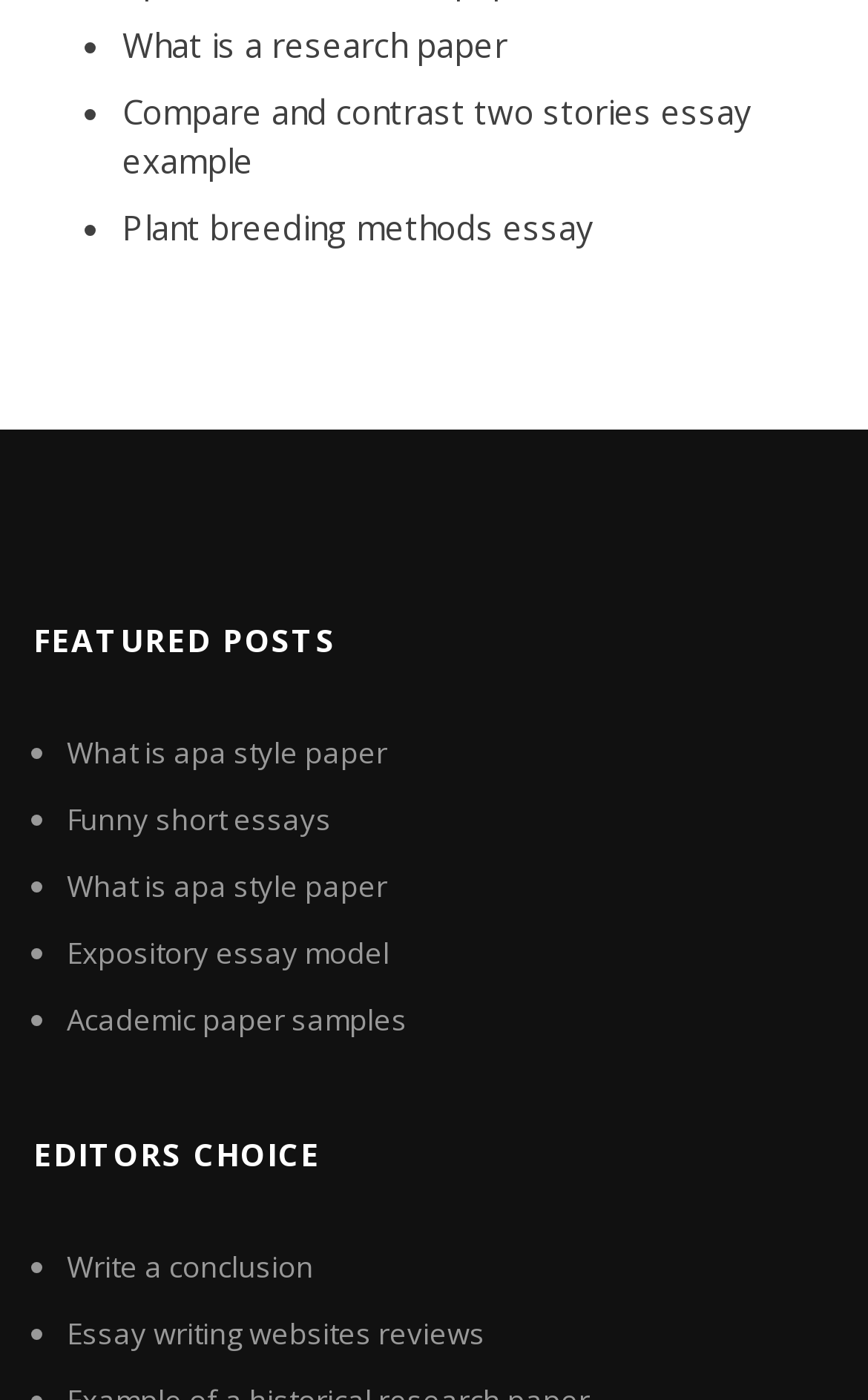Please identify the bounding box coordinates of where to click in order to follow the instruction: "Check editors choice".

[0.038, 0.794, 0.962, 0.857]